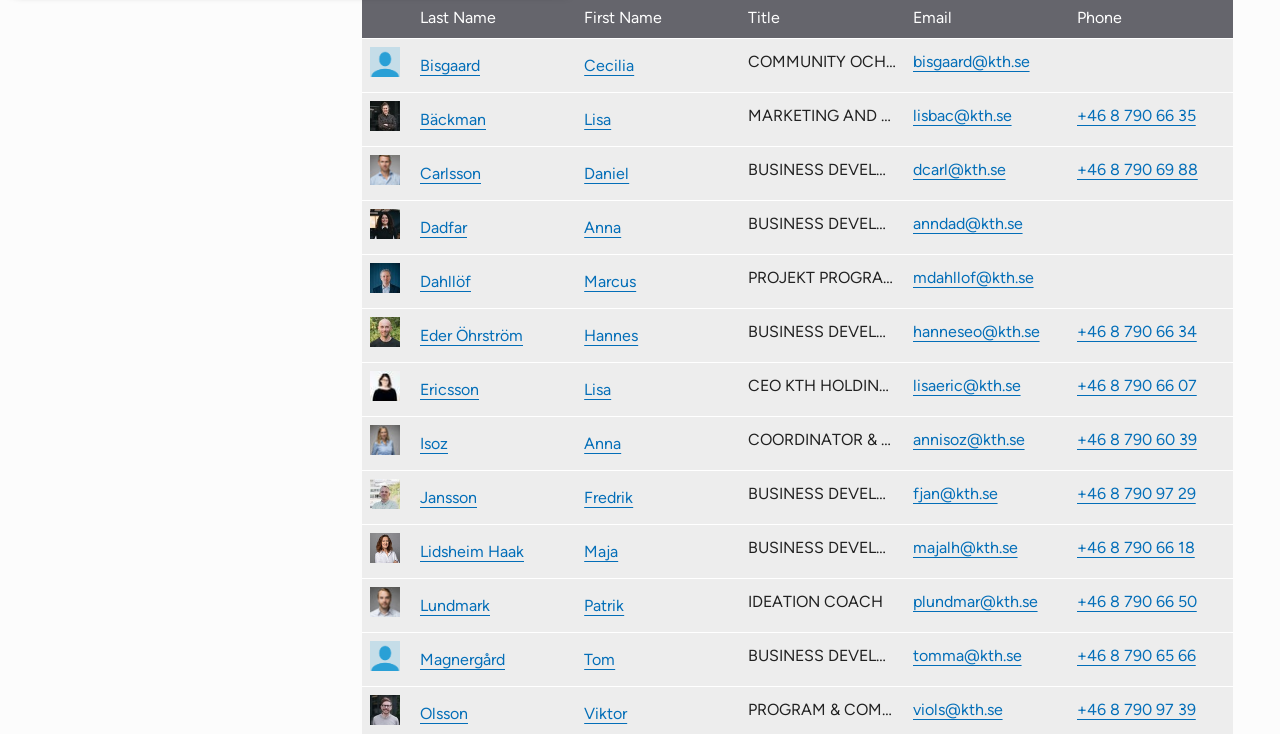Kindly respond to the following question with a single word or a brief phrase: 
What is the email address of the person named Lisa?

lisbac@kth.se